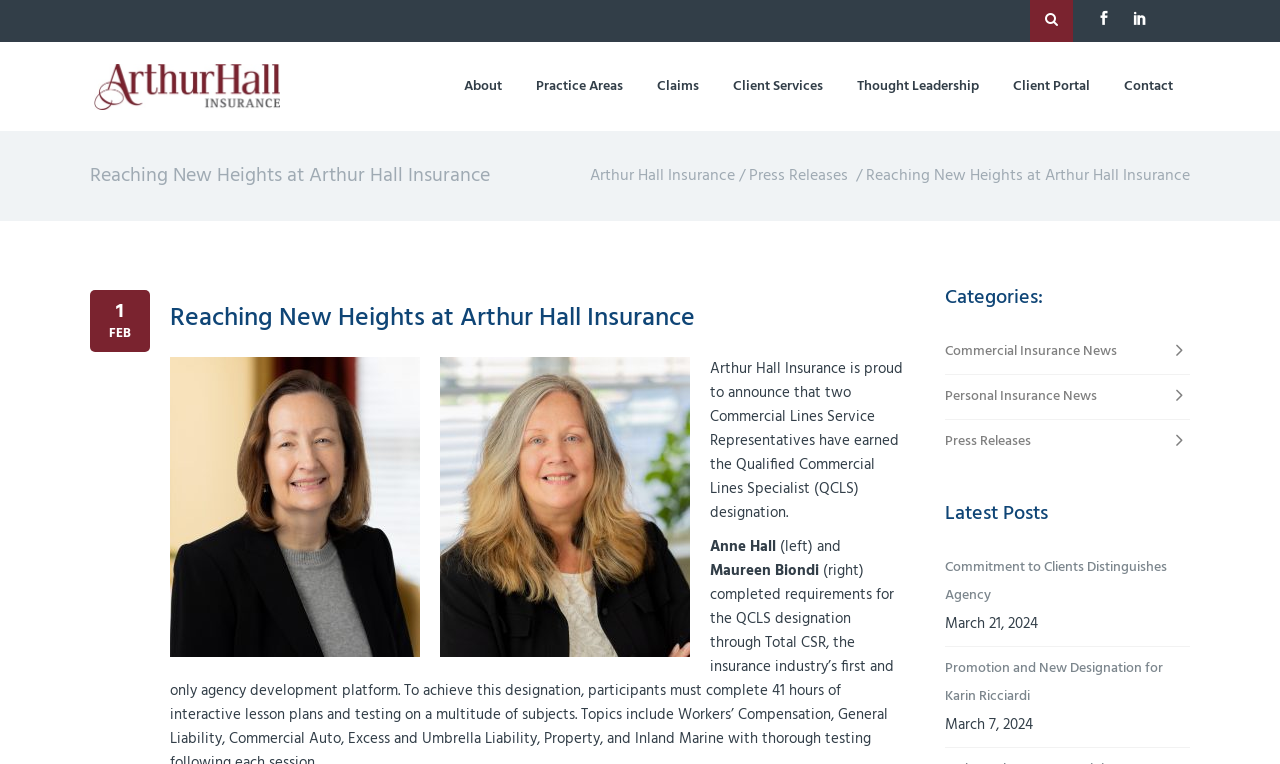Bounding box coordinates are given in the format (top-left x, top-left y, bottom-right x, bottom-right y). All values should be floating point numbers between 0 and 1. Provide the bounding box coordinate for the UI element described as: Commercial Insurance News

[0.738, 0.432, 0.873, 0.49]